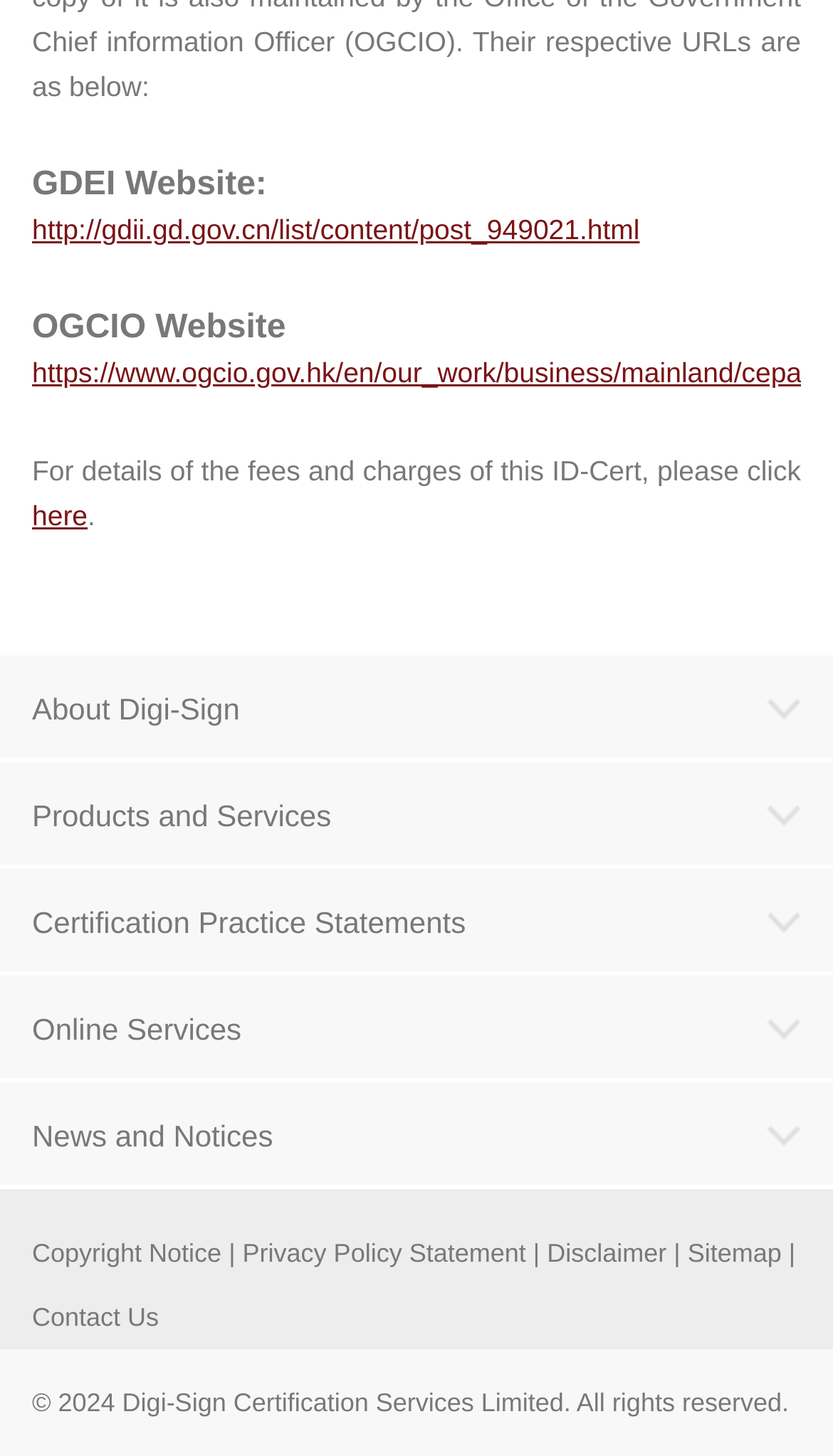Please find the bounding box coordinates of the element that needs to be clicked to perform the following instruction: "Contact Us". The bounding box coordinates should be four float numbers between 0 and 1, represented as [left, top, right, bottom].

[0.038, 0.894, 0.191, 0.915]